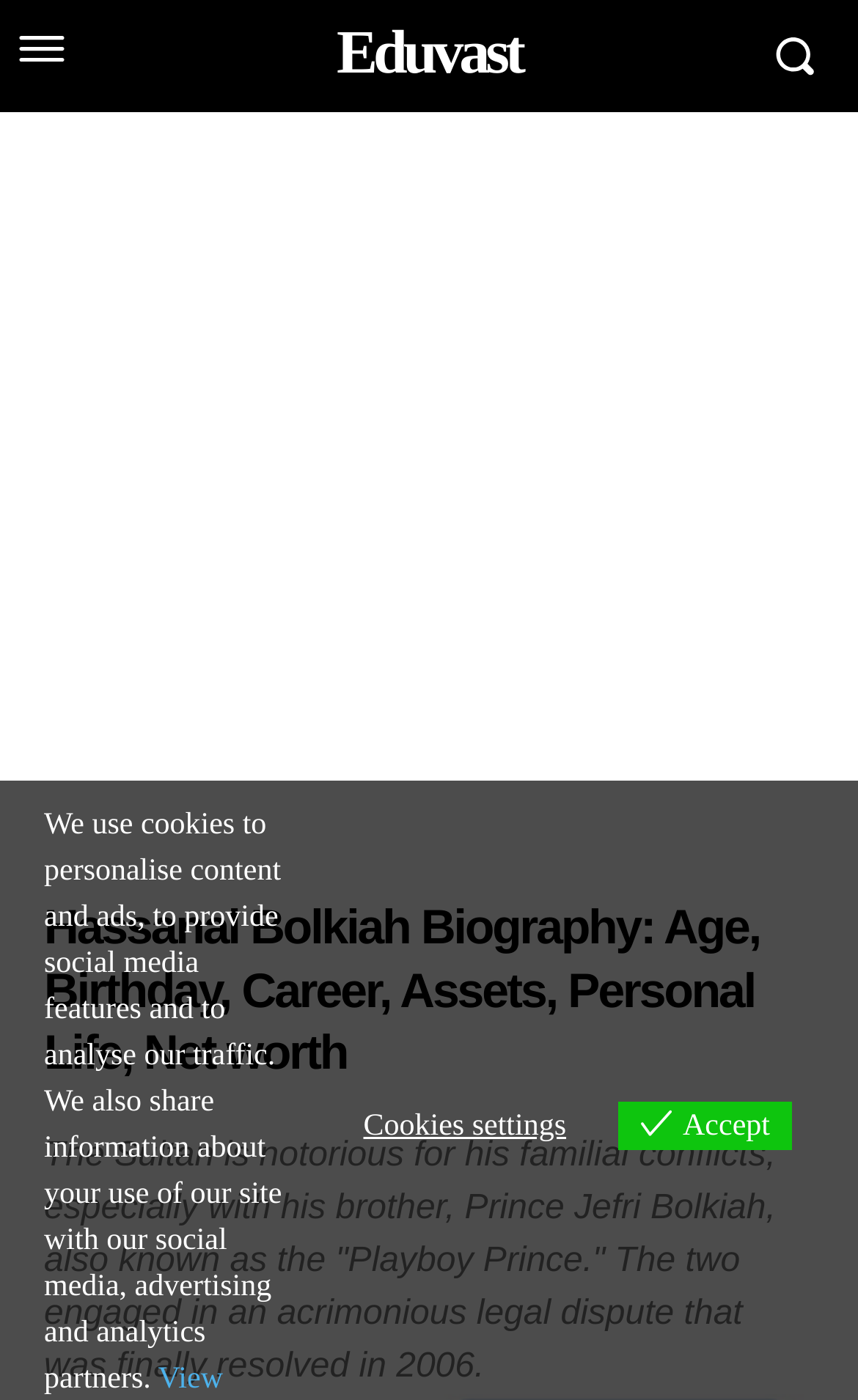Create a full and detailed caption for the entire webpage.

The webpage is about the biography of Hassanal Bolkiah, the current Sultan and Yang di-Pertuan of Brunei, as well as the country's prime minister. At the top left of the page, there is a small image, and next to it, a link to "Eduvast" is positioned. On the top right, another image is located. 

Below these elements, a large section occupies most of the page, containing an iframe labeled as "Advertisement". Above this section, a heading displays the title "Hassanal Bolkiah Biography: Age, Birthday, Career, Assets, Personal Life, Net worth". 

Under the heading, a paragraph of text describes the Sultan's familial conflicts, particularly with his brother, Prince Jefri Bolkiah. Further down, a notice about cookies is displayed, stating that the website uses cookies to personalize content, provide social media features, and analyze traffic. 

To the right of the cookies notice, there are two buttons: "Cookies settings" and "Accept". The overall content of the webpage is focused on providing information about Hassanal Bolkiah's biography.